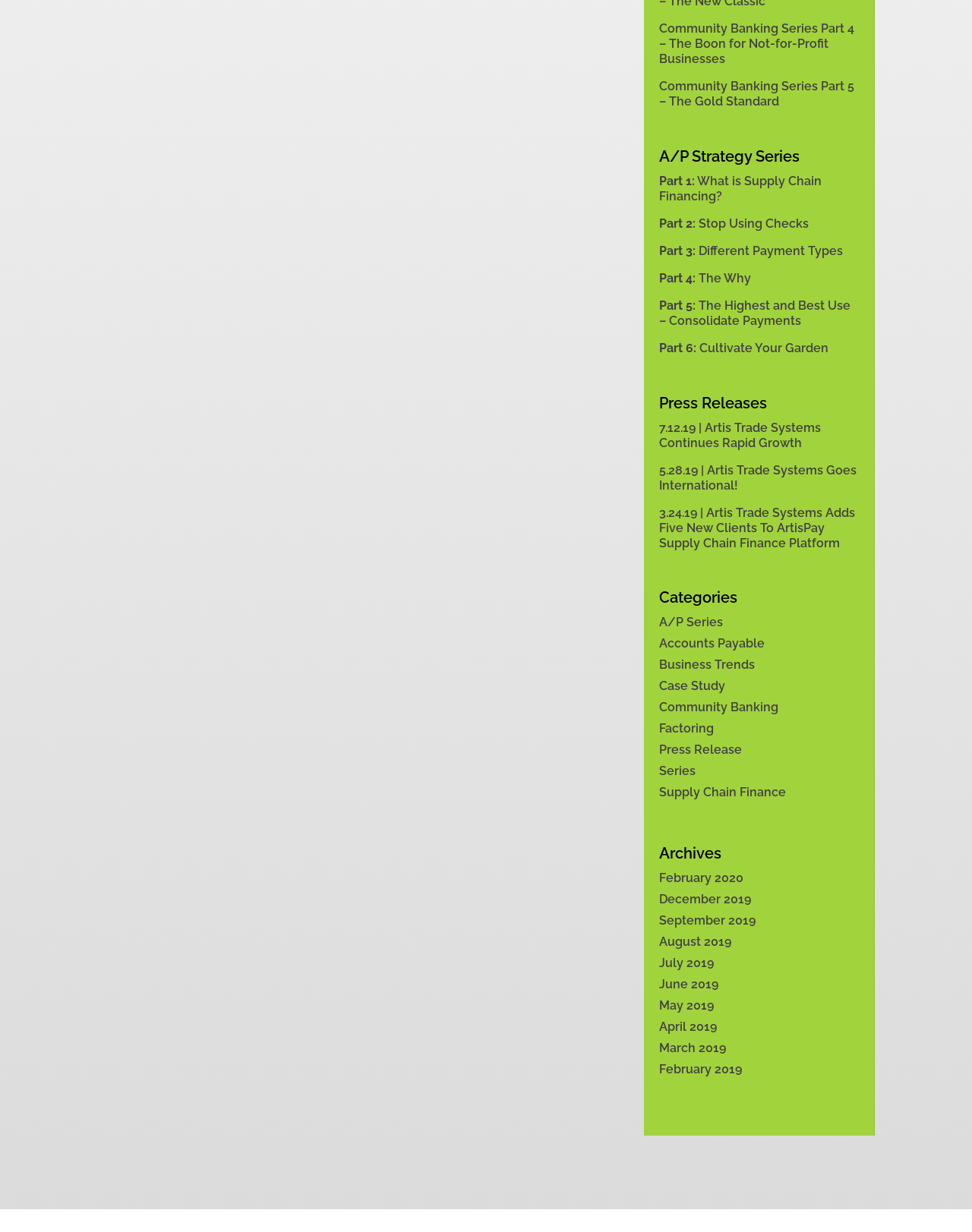Reply to the question with a single word or phrase:
What is the title of the first community banking series?

Part 4 – The Boon for Not-for-Profit Businesses